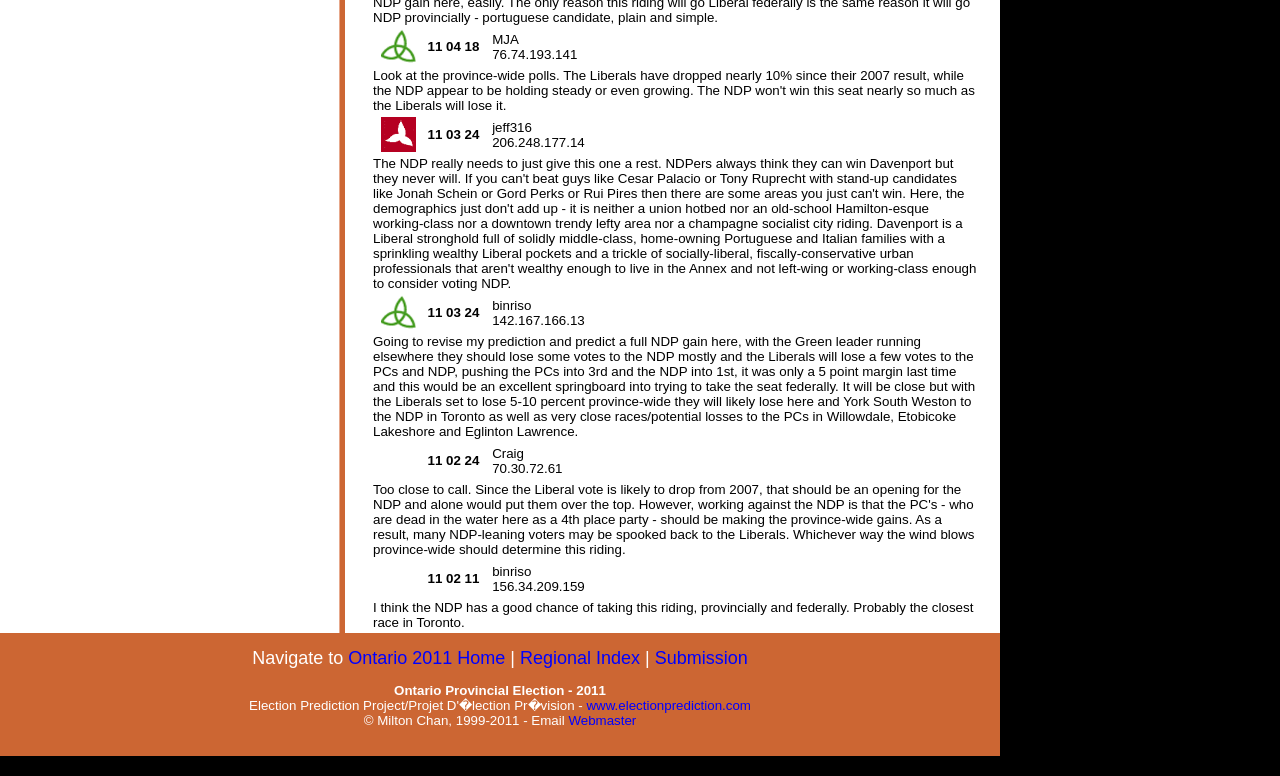Provide a short answer using a single word or phrase for the following question: 
How many rows are in the grid?

8